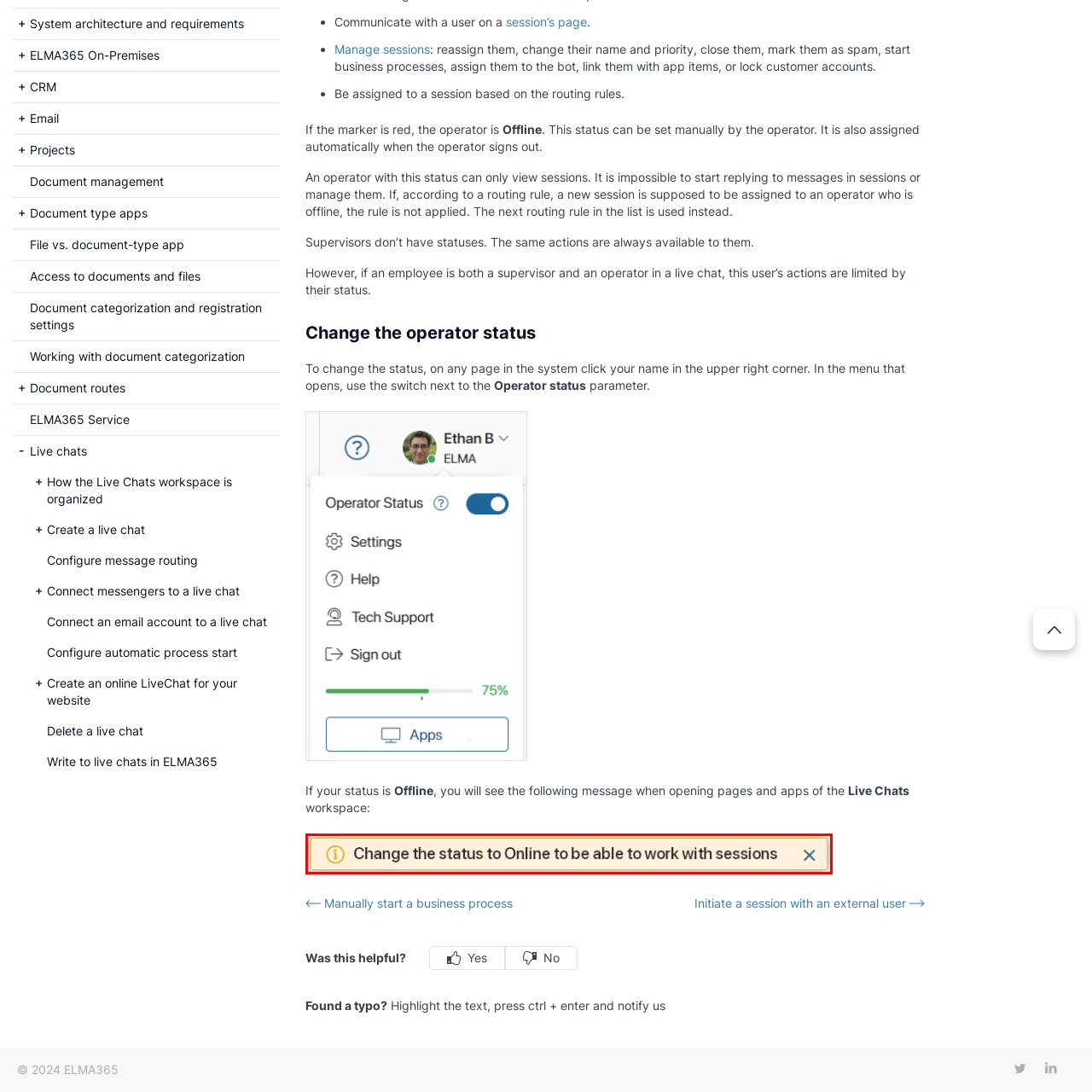Pay attention to the area highlighted by the red boundary and answer the question with a single word or short phrase: 
What is the significance of the golden outline?

To emphasize importance